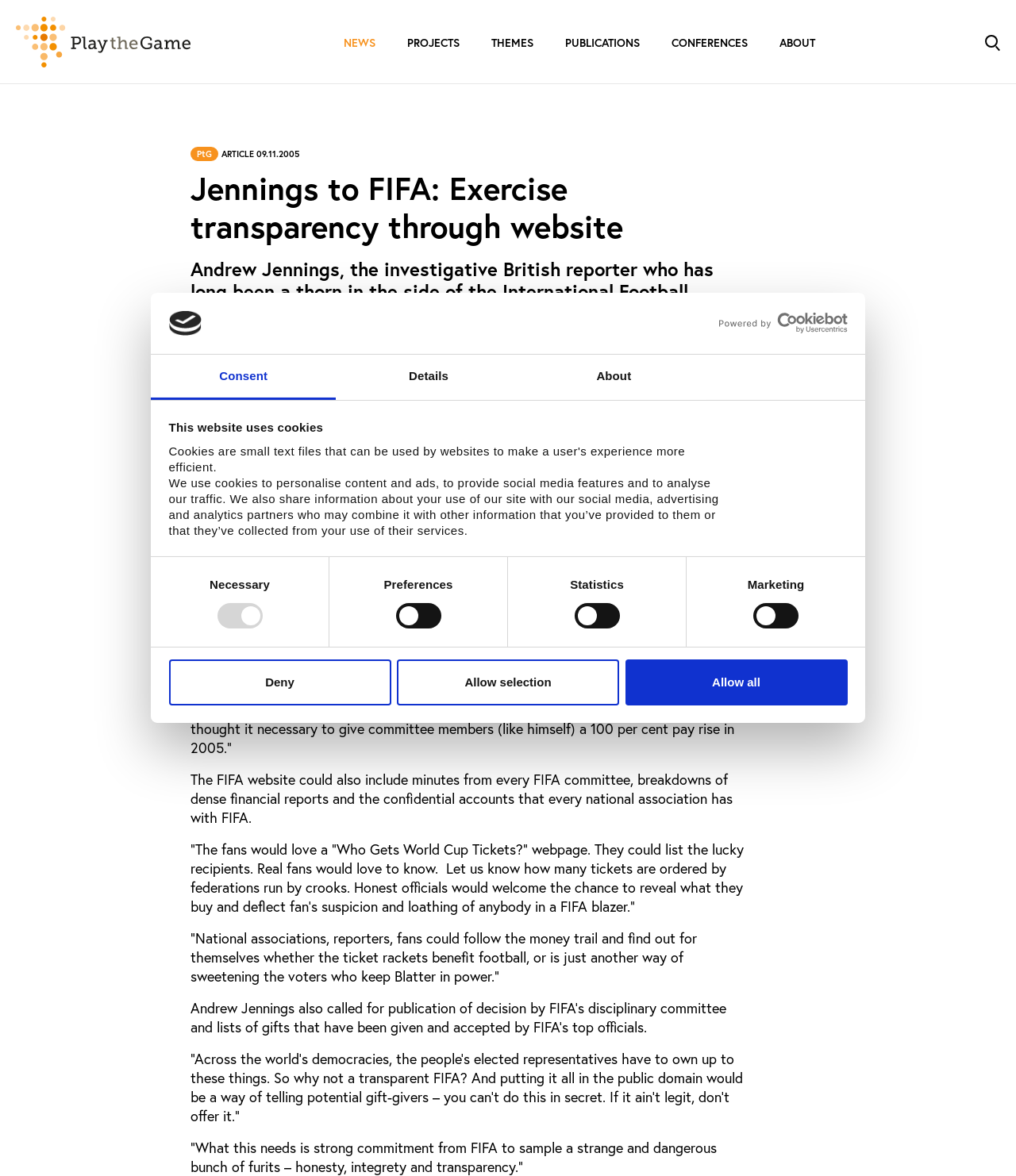Please find the bounding box coordinates of the element that must be clicked to perform the given instruction: "Click the 'Allow selection' button". The coordinates should be four float numbers from 0 to 1, i.e., [left, top, right, bottom].

[0.391, 0.56, 0.609, 0.6]